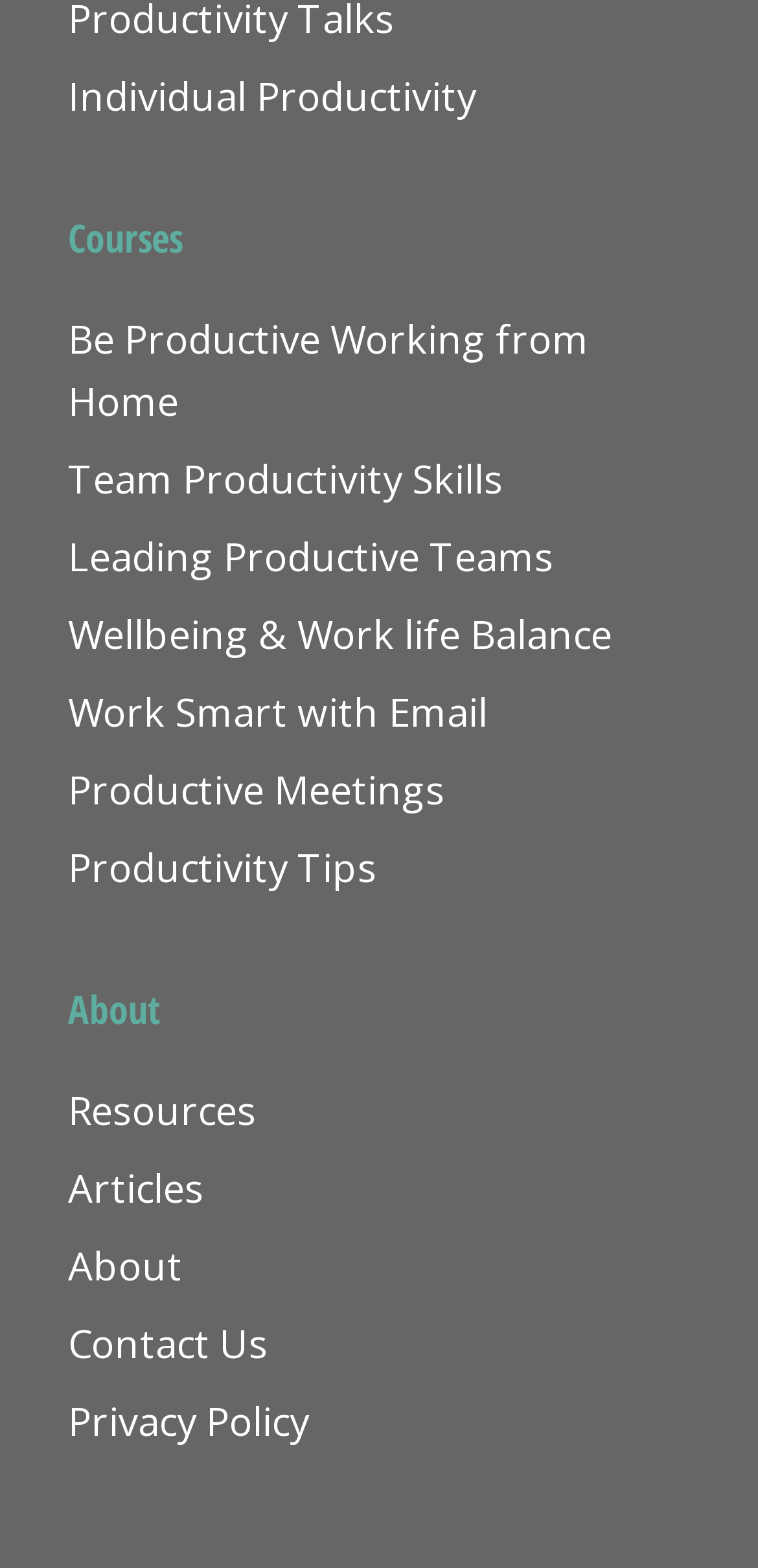Can you specify the bounding box coordinates for the region that should be clicked to fulfill this instruction: "Learn about team productivity skills".

[0.09, 0.288, 0.664, 0.322]